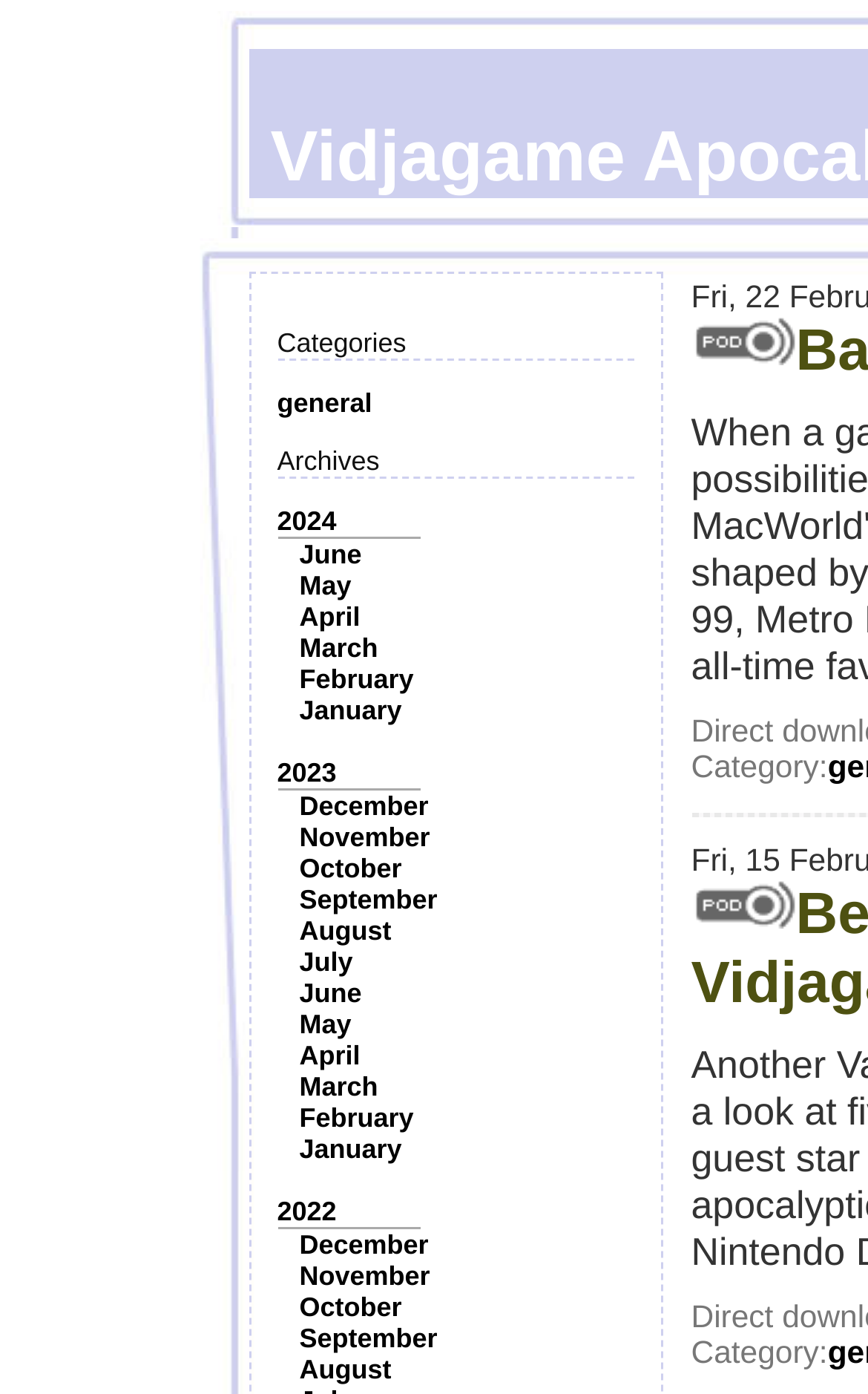Provide a one-word or brief phrase answer to the question:
How many years are listed in the archives?

3